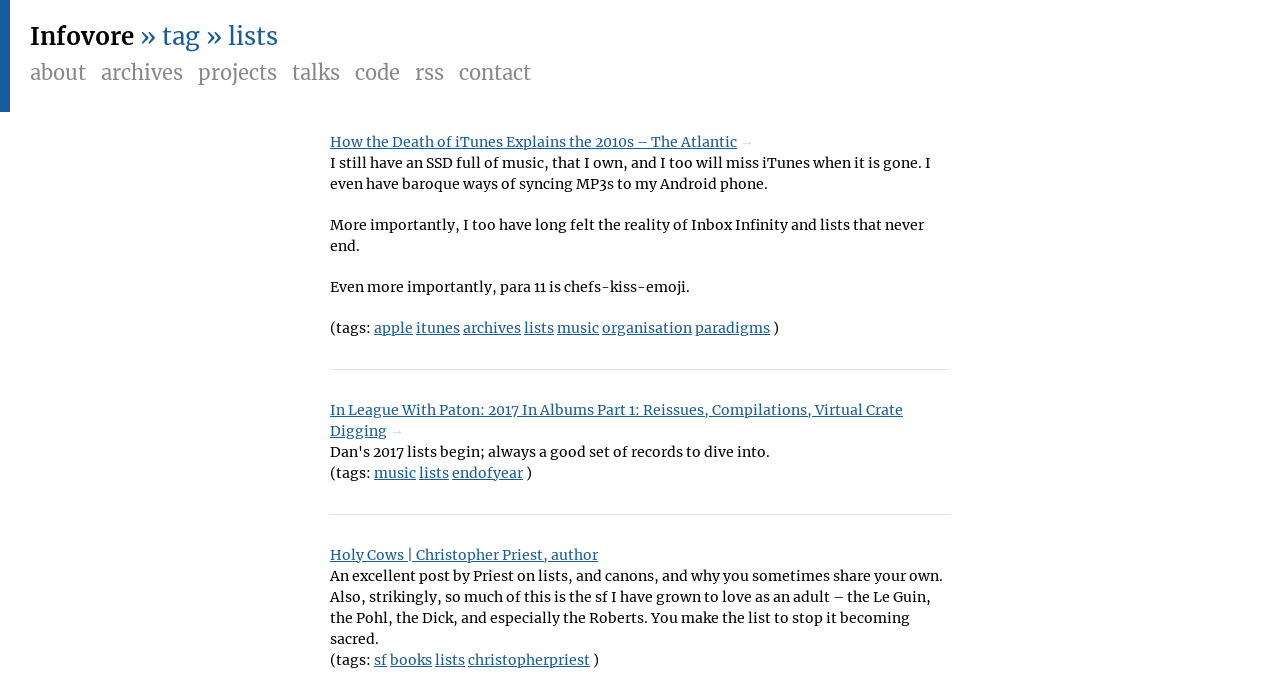How many links are in the top navigation bar?
Carefully analyze the image and provide a thorough answer to the question.

I counted the links in the top navigation bar, which are 'about', 'archives', 'projects', 'talks', 'code', 'rss', and 'contact', and found that there are 7 links in total.